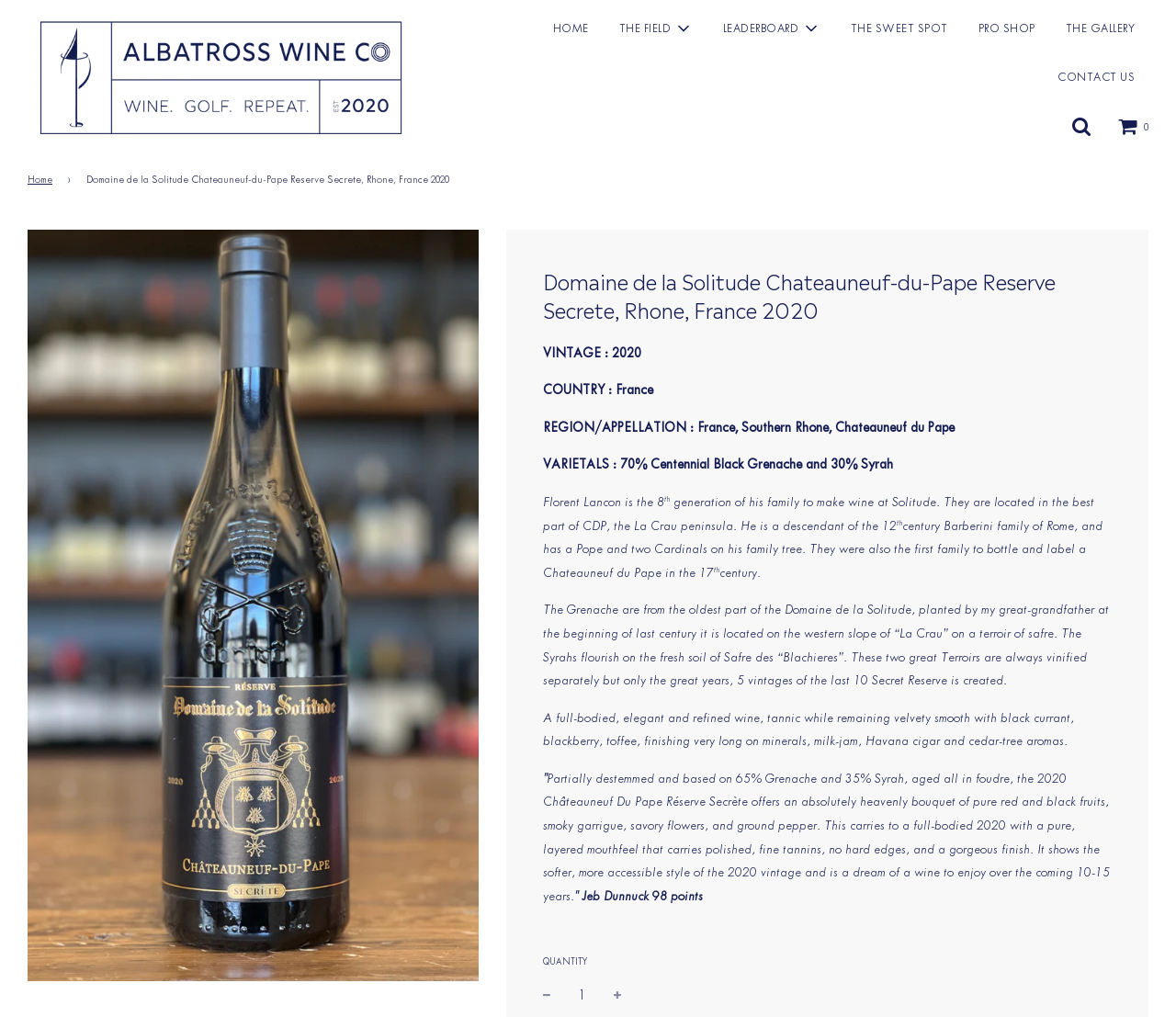From the element description: "LEADERBOARD", extract the bounding box coordinates of the UI element. The coordinates should be expressed as four float numbers between 0 and 1, in the order [left, top, right, bottom].

[0.603, 0.004, 0.709, 0.052]